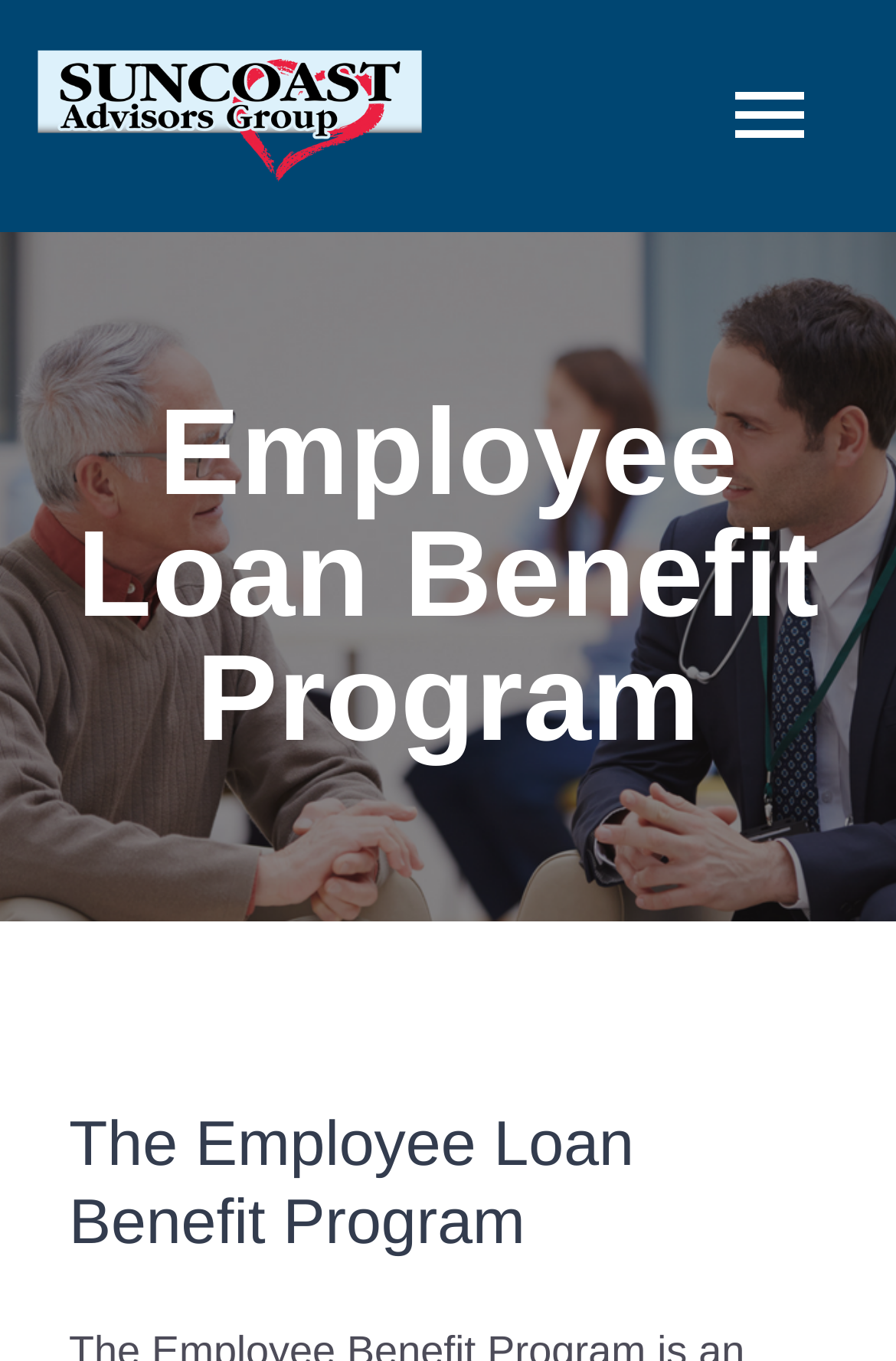Please provide the bounding box coordinate of the region that matches the element description: alt="Suncoast Advisors Group Logo". Coordinates should be in the format (top-left x, top-left y, bottom-right x, bottom-right y) and all values should be between 0 and 1.

[0.038, 0.024, 0.474, 0.057]